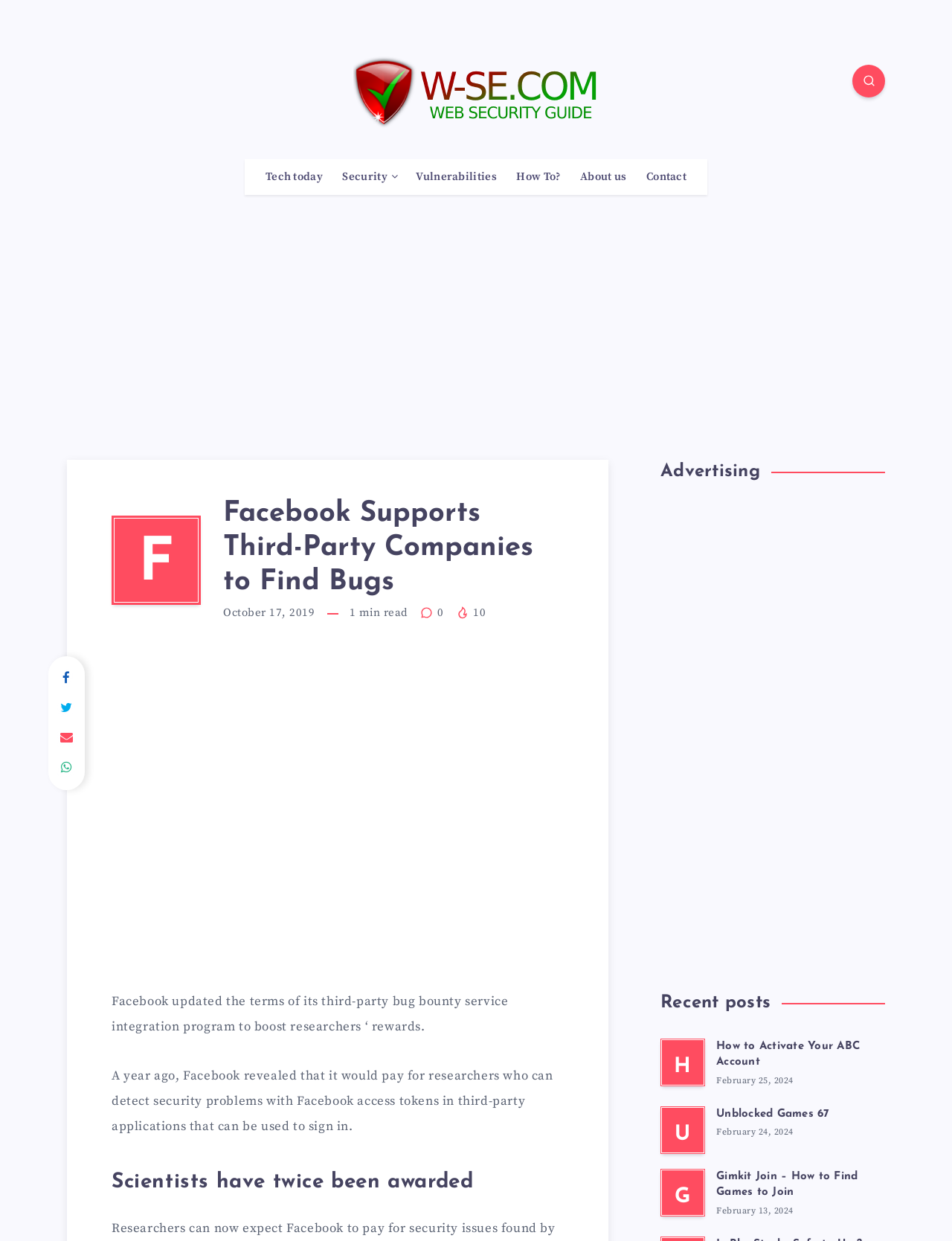Provide a thorough description of this webpage.

This webpage is about Facebook's bug bounty service integration program. At the top, there is a logo and a link to "W-SE (Web – SEcurity)" on the left, and a small icon on the right. Below this, there are several links to different categories, including "Tech today", "Security", "Vulnerabilities", "How To?", "About us", and "Contact".

The main content of the page is an article about Facebook updating its third-party bug bounty service integration program to boost researchers' rewards. The article is divided into several sections, with headings and paragraphs of text. There are also several links and images throughout the article.

On the right side of the page, there are several advertisements, including two large rectangles and a few smaller icons. There are also several links to recent posts, including "How to Activate Your ABC Account", "Unblocked Games 67", and "Gimkit Join – How to Find Games to Join". Each of these links has a heading and a timestamp.

At the bottom of the page, there is a small icon with a link to an unknown destination. Overall, the page has a mix of text, images, and links, with a focus on Facebook's bug bounty program and related topics.